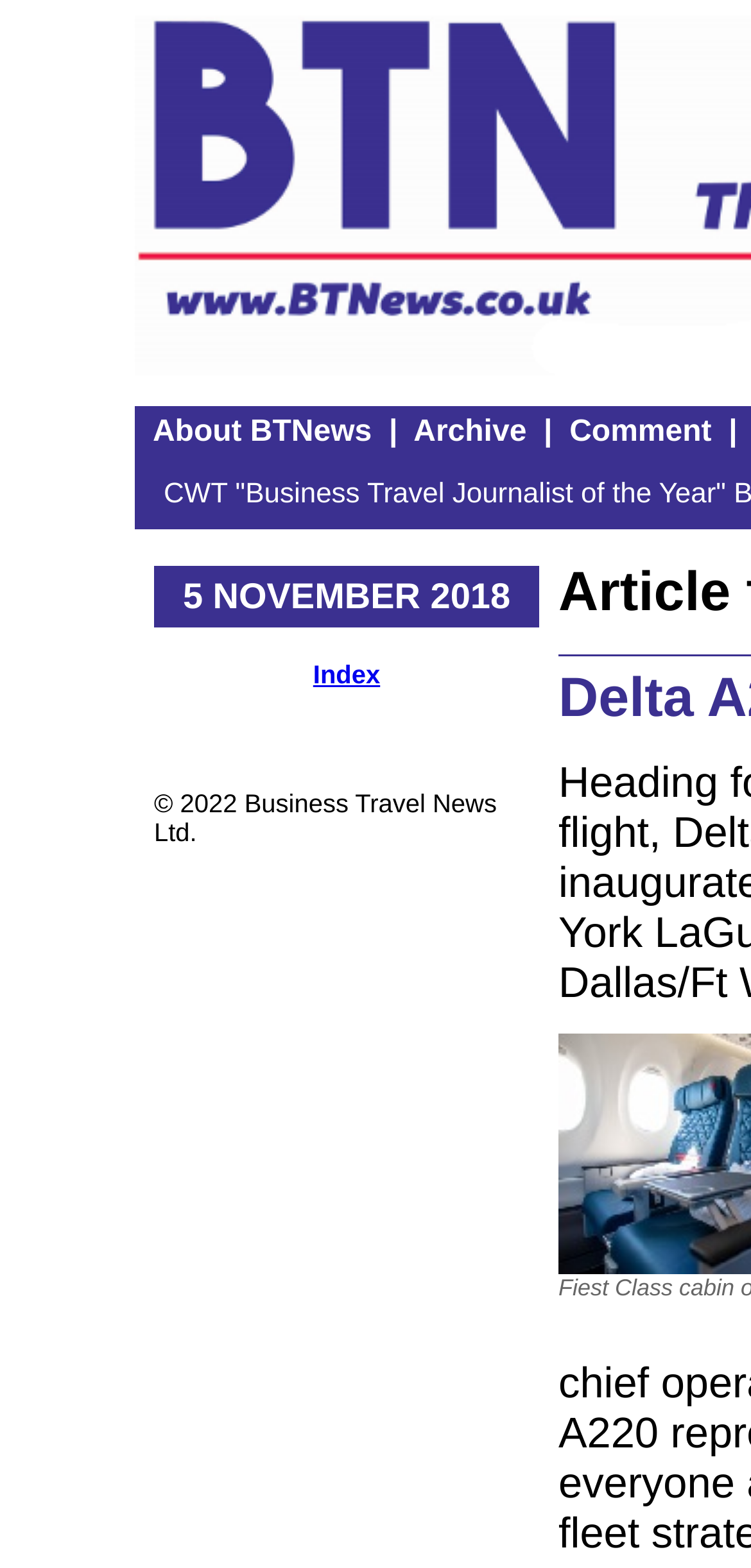Please provide a comprehensive answer to the question based on the screenshot: How many links are present in the top navigation bar?

I counted the number of links in the top navigation bar by looking at the link elements with similar bounding box coordinates. I found four links: 'About BTNews', 'Archive', 'Comment', and 'Index'.